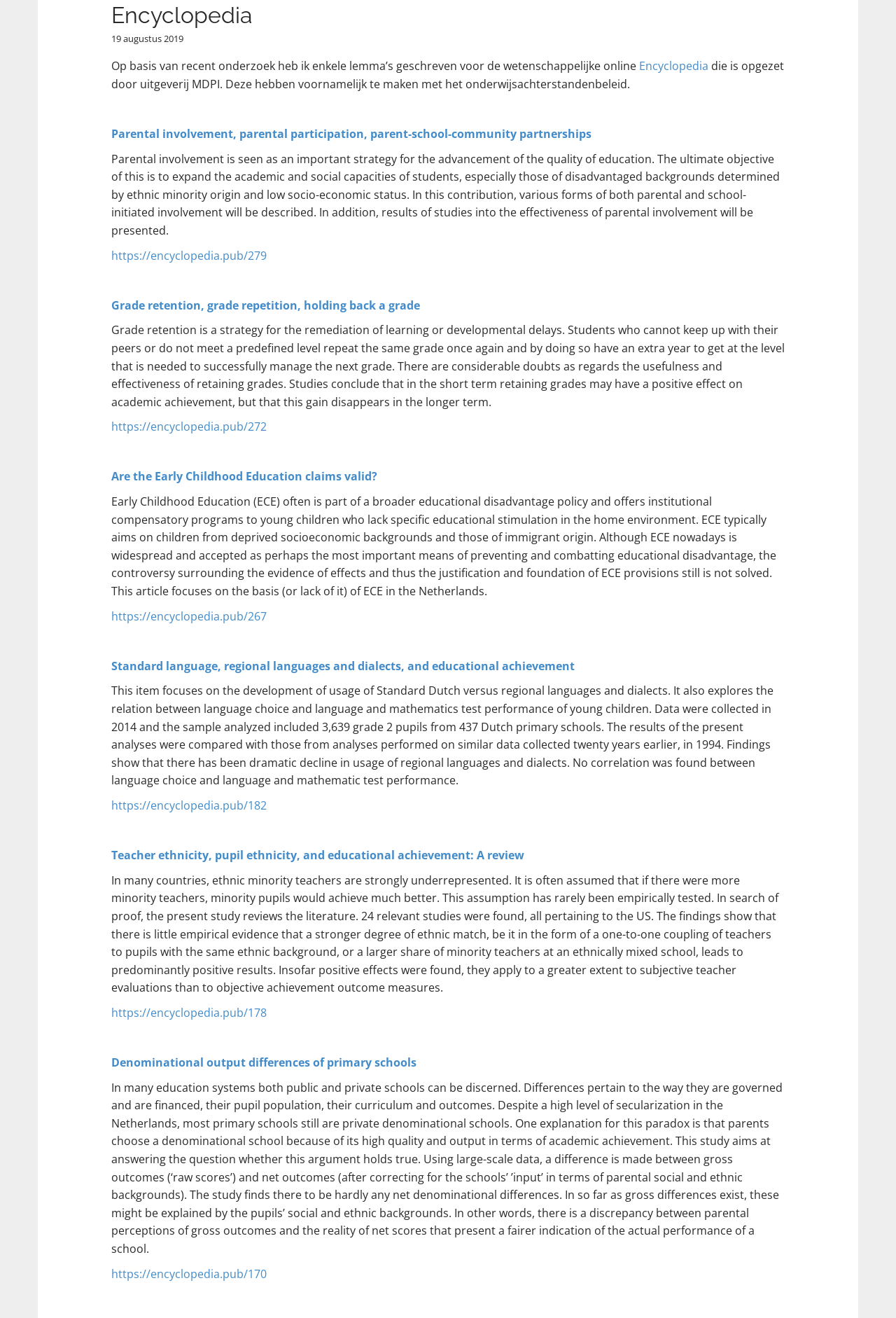Identify the bounding box coordinates for the UI element described as follows: "https://encyclopedia.pub/182". Ensure the coordinates are four float numbers between 0 and 1, formatted as [left, top, right, bottom].

[0.124, 0.605, 0.298, 0.617]